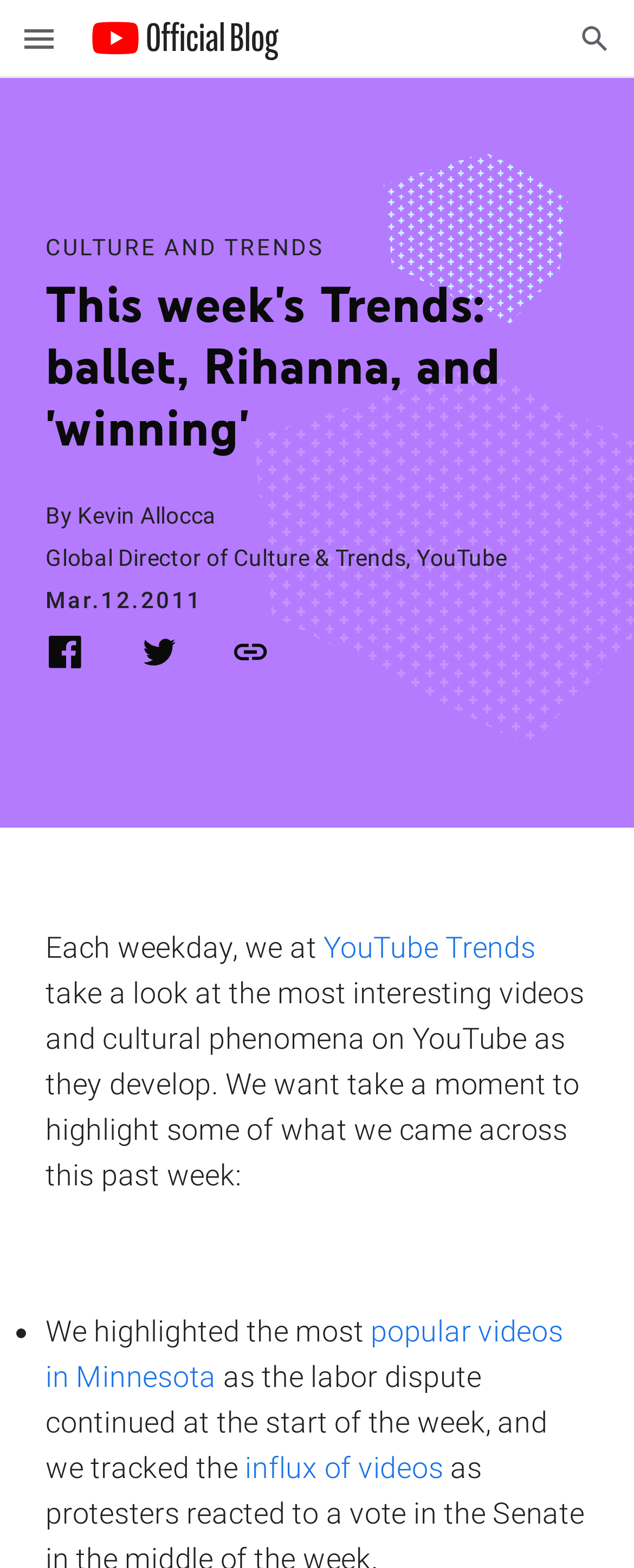Can you look at the image and give a comprehensive answer to the question:
What is the topic of the highlighted video?

I found this answer by looking at the link 'popular videos in Minnesota' and the surrounding text, which suggests that the highlighted video is related to a labor dispute in Minnesota.